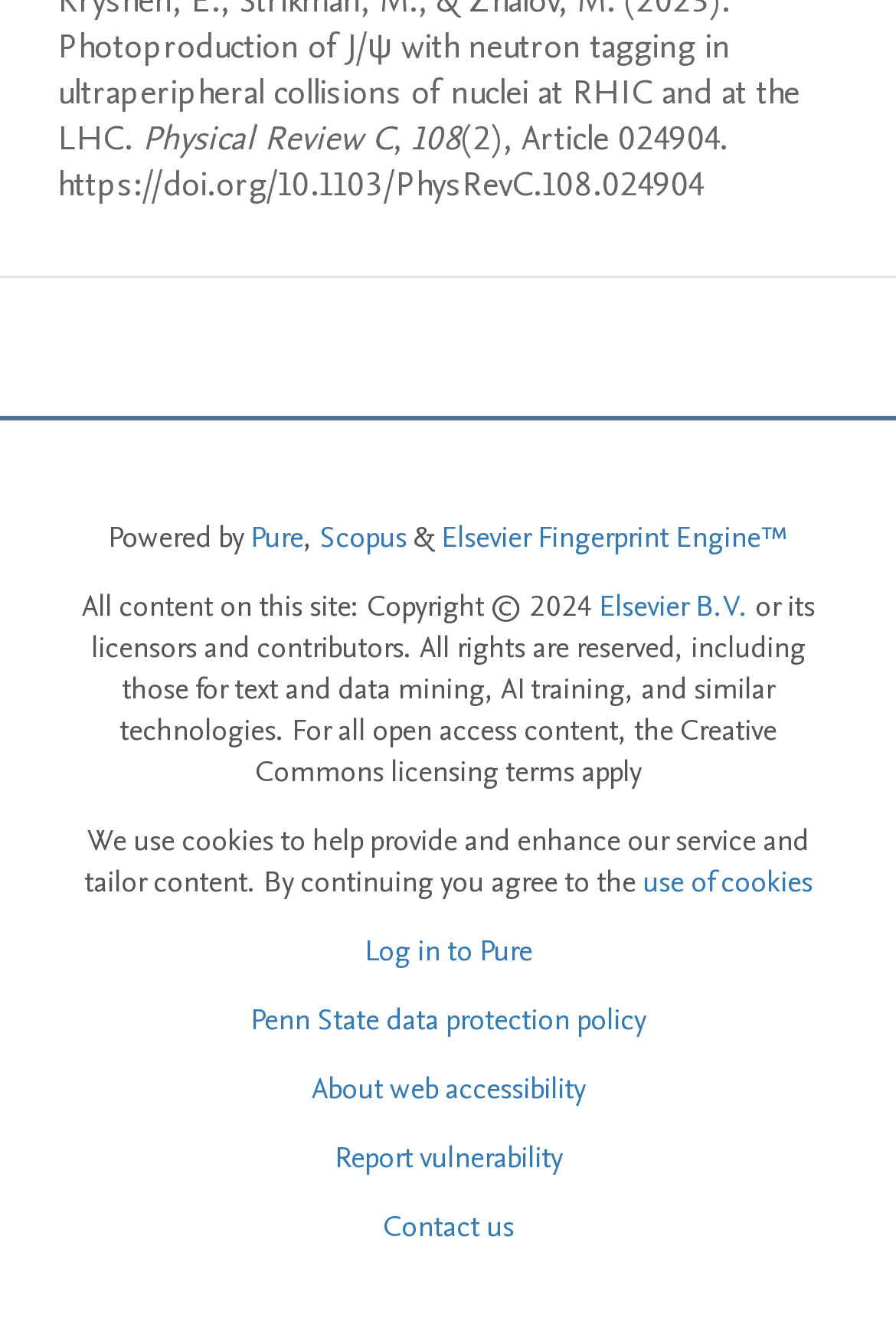Show me the bounding box coordinates of the clickable region to achieve the task as per the instruction: "View article on Scopus".

[0.356, 0.384, 0.454, 0.415]